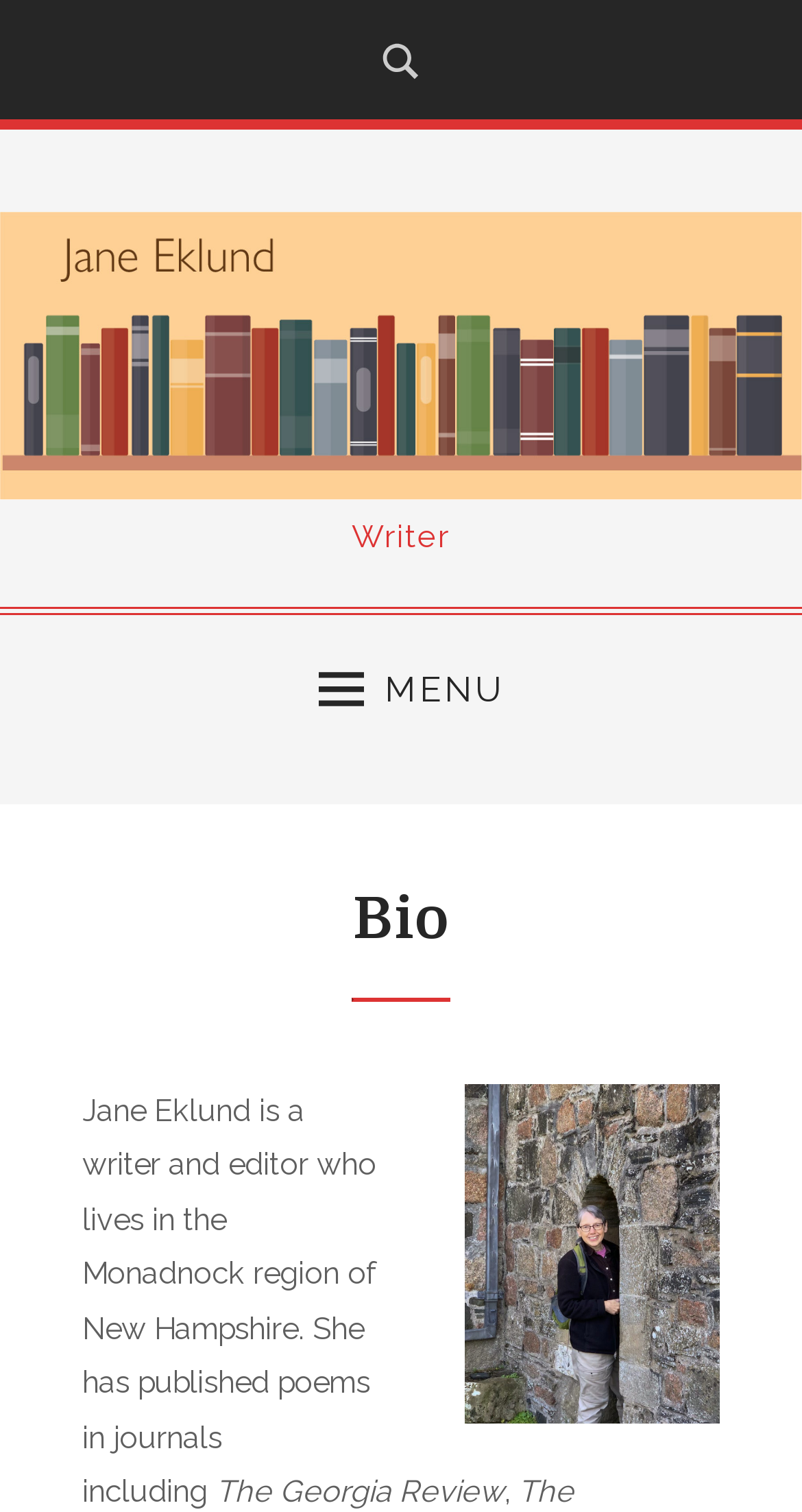Where does Jane Eklund live?
Look at the image and respond to the question as thoroughly as possible.

The webpage mentions that Jane Eklund lives in the Monadnock region of New Hampshire, which is obtained from the StaticText element with the text 'Jane Eklund is a writer and editor who lives in the Monadnock region of New Hampshire.'